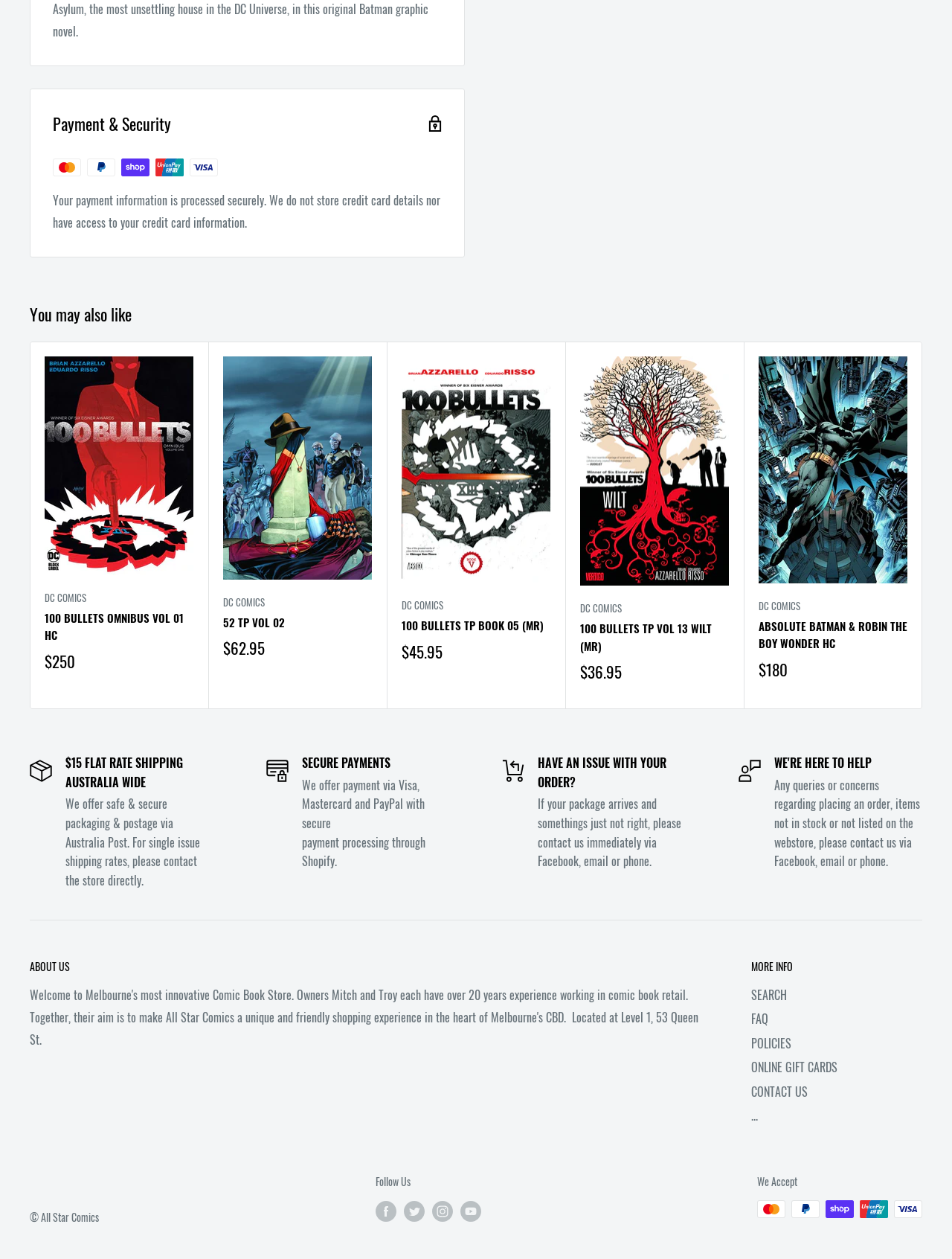What is the price of 100 BULLETS OMNIBUS VOL 01 HC?
Please ensure your answer to the question is detailed and covers all necessary aspects.

The webpage lists various products, including 100 BULLETS OMNIBUS VOL 01 HC, with its price mentioned as $250.